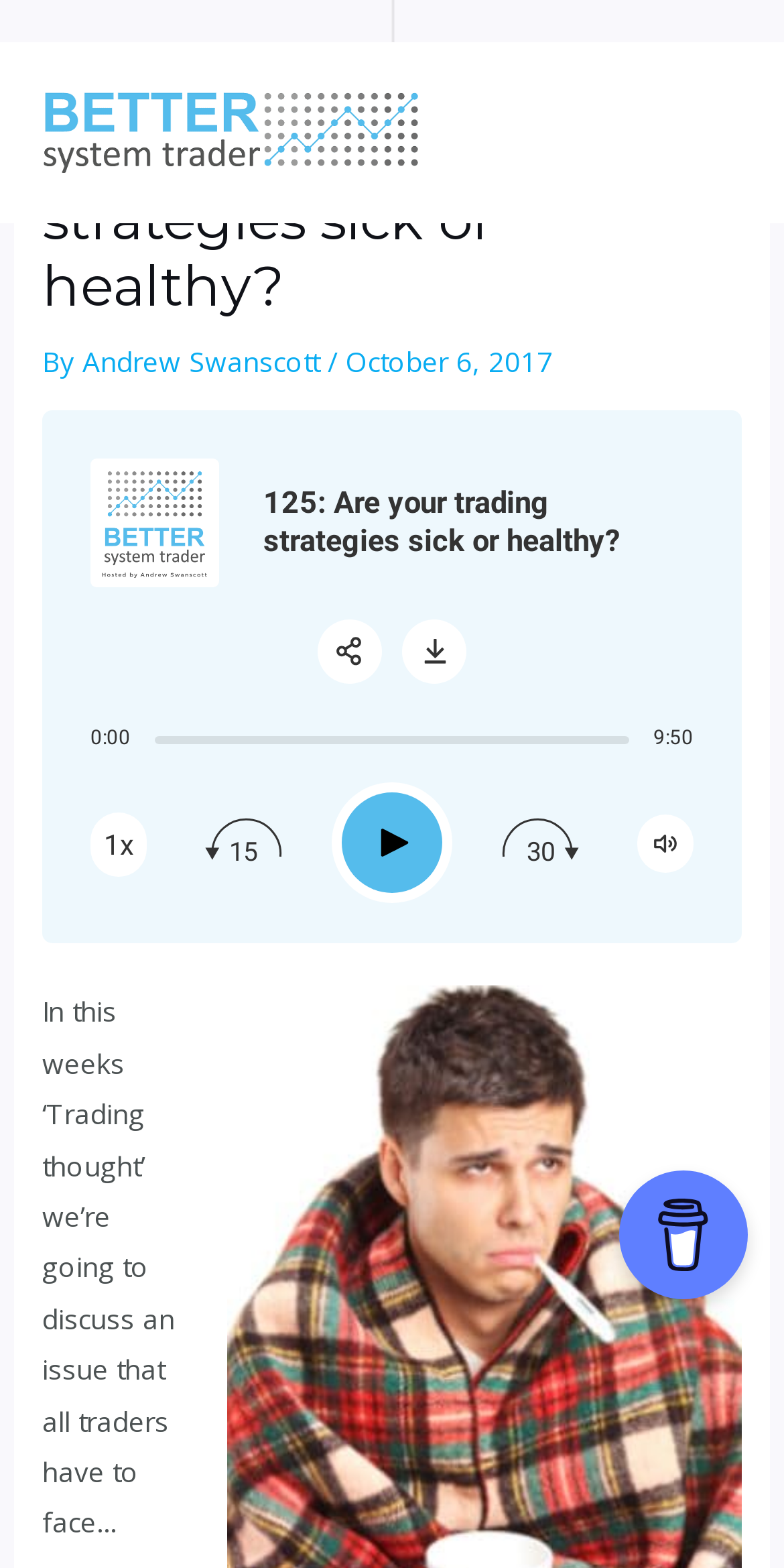What is the main heading displayed on the webpage? Please provide the text.

125 – Are your trading strategies sick or healthy?